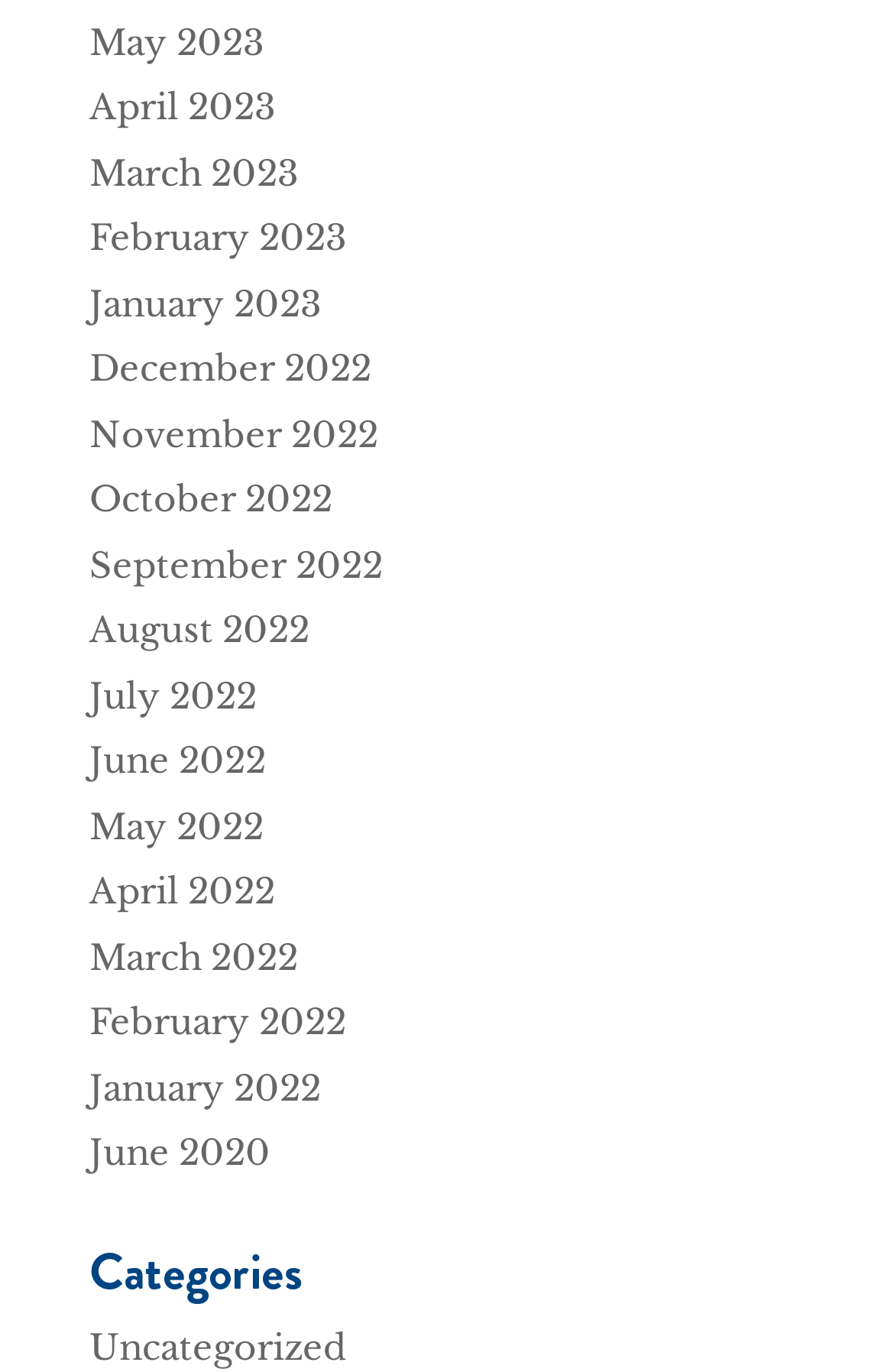Please identify the coordinates of the bounding box that should be clicked to fulfill this instruction: "view May 2023".

[0.1, 0.014, 0.295, 0.046]